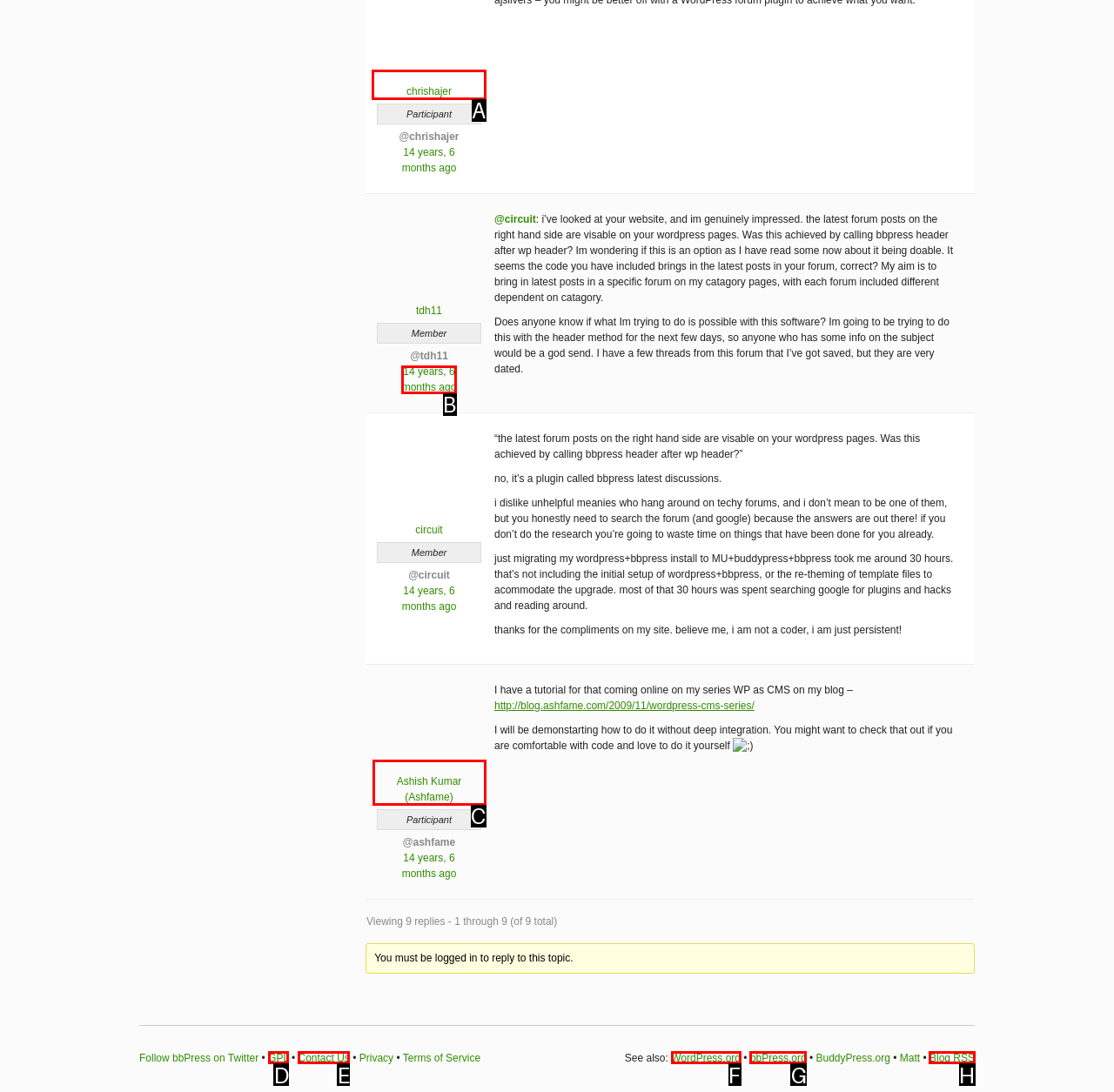Identify the letter of the option that should be selected to accomplish the following task: View profile of chrishajer. Provide the letter directly.

A